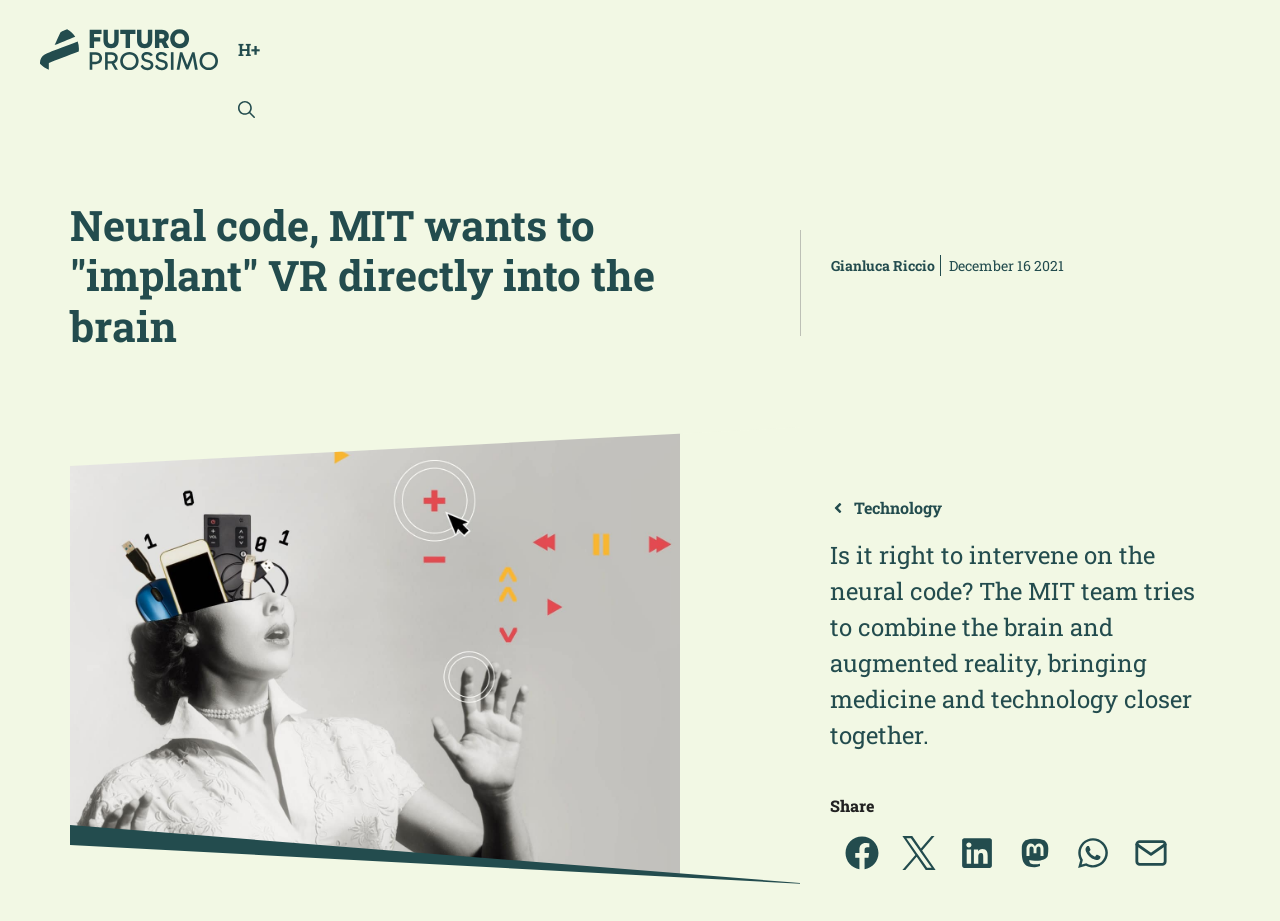Specify the bounding box coordinates of the element's area that should be clicked to execute the given instruction: "Search using the 'Apri ricerca' button". The coordinates should be four float numbers between 0 and 1, i.e., [left, top, right, bottom].

[0.171, 0.087, 0.215, 0.152]